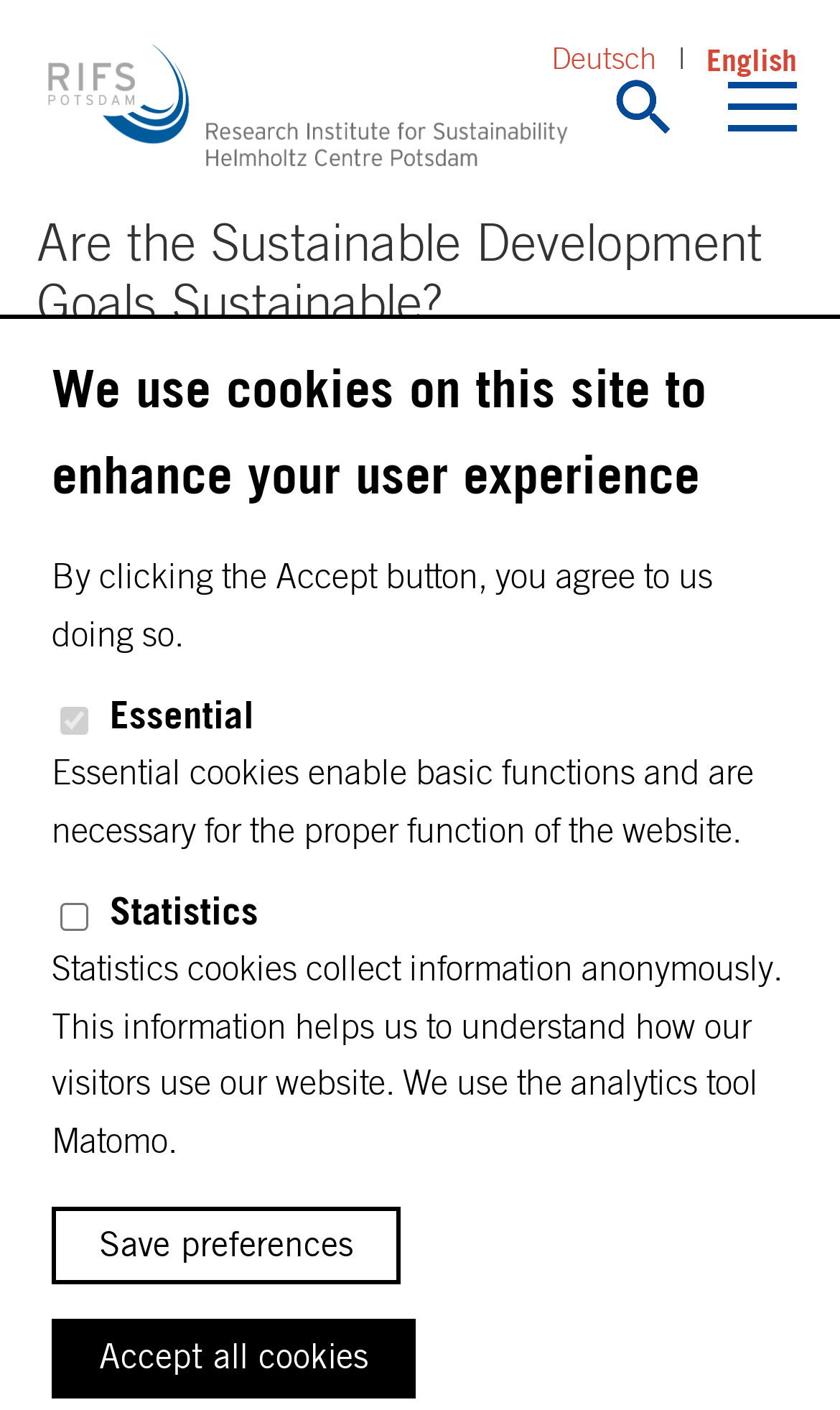How many social media links are there?
Could you give a comprehensive explanation in response to this question?

There are three social media links at the bottom of the webpage, which are 'share', 'tweet', and 'linkedin', allowing users to share the article on different social media platforms.